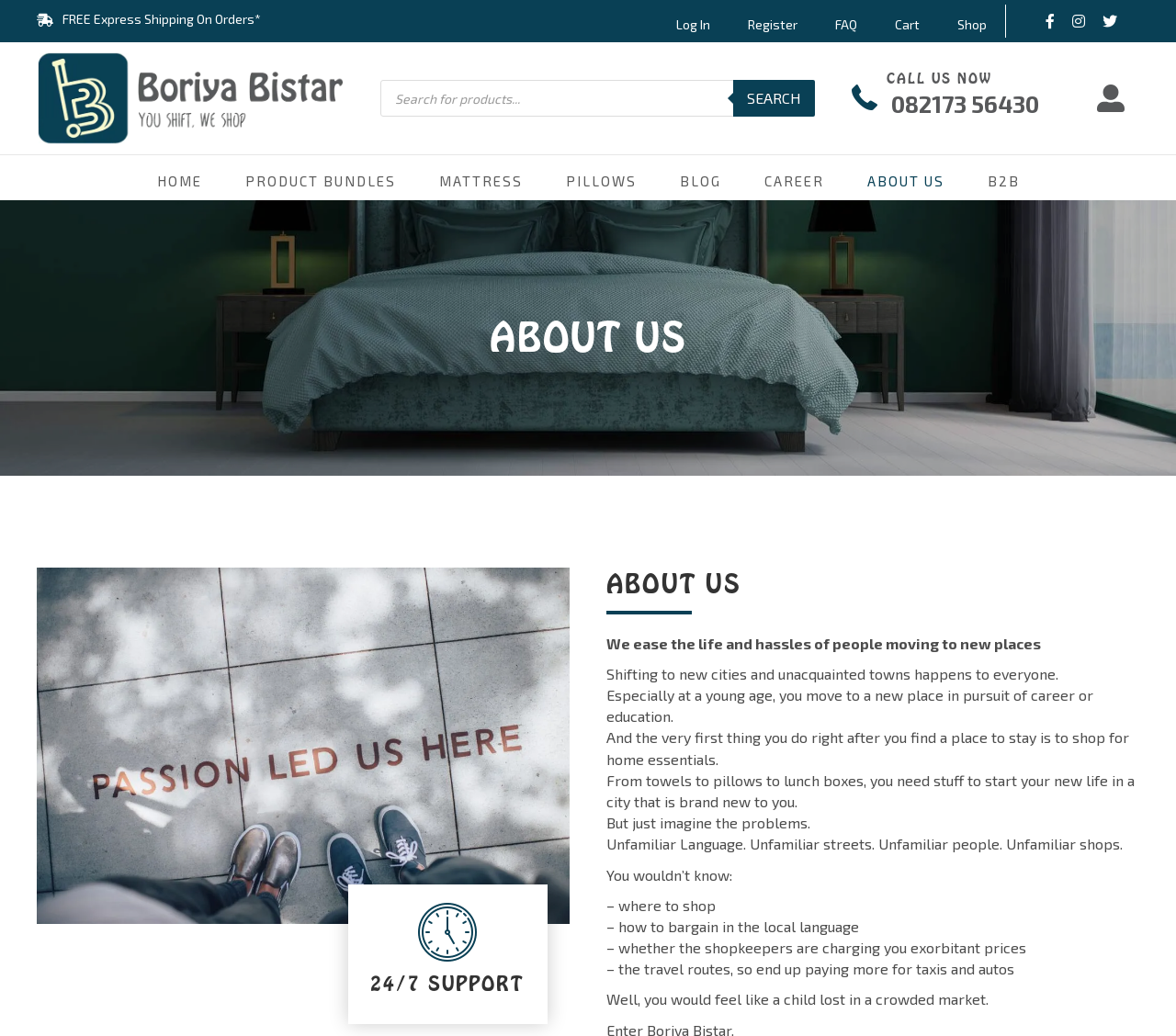Identify the bounding box coordinates for the element you need to click to achieve the following task: "View the shopping cart". Provide the bounding box coordinates as four float numbers between 0 and 1, in the form [left, top, right, bottom].

[0.745, 0.015, 0.798, 0.033]